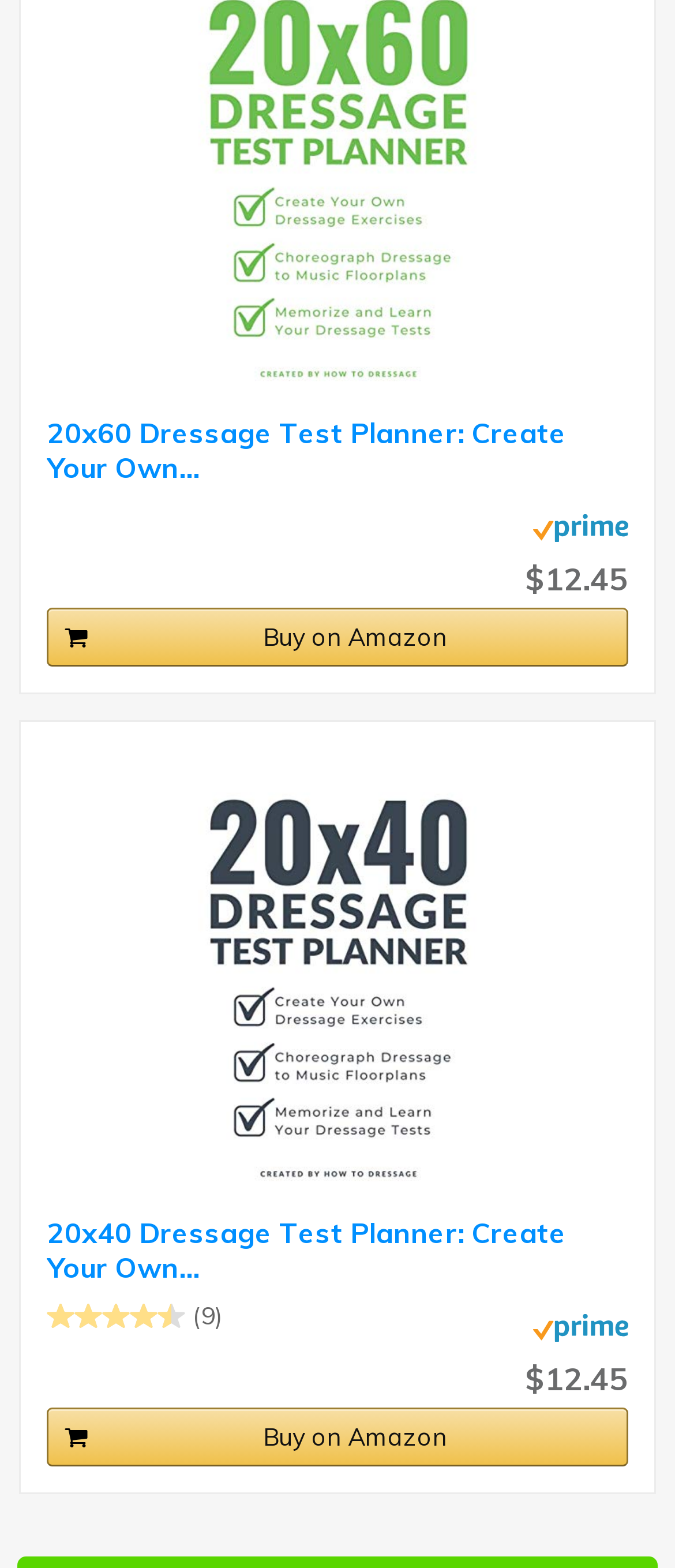Locate the bounding box coordinates of the element I should click to achieve the following instruction: "View 20x40 dressage test planner details".

[0.179, 0.488, 0.821, 0.764]